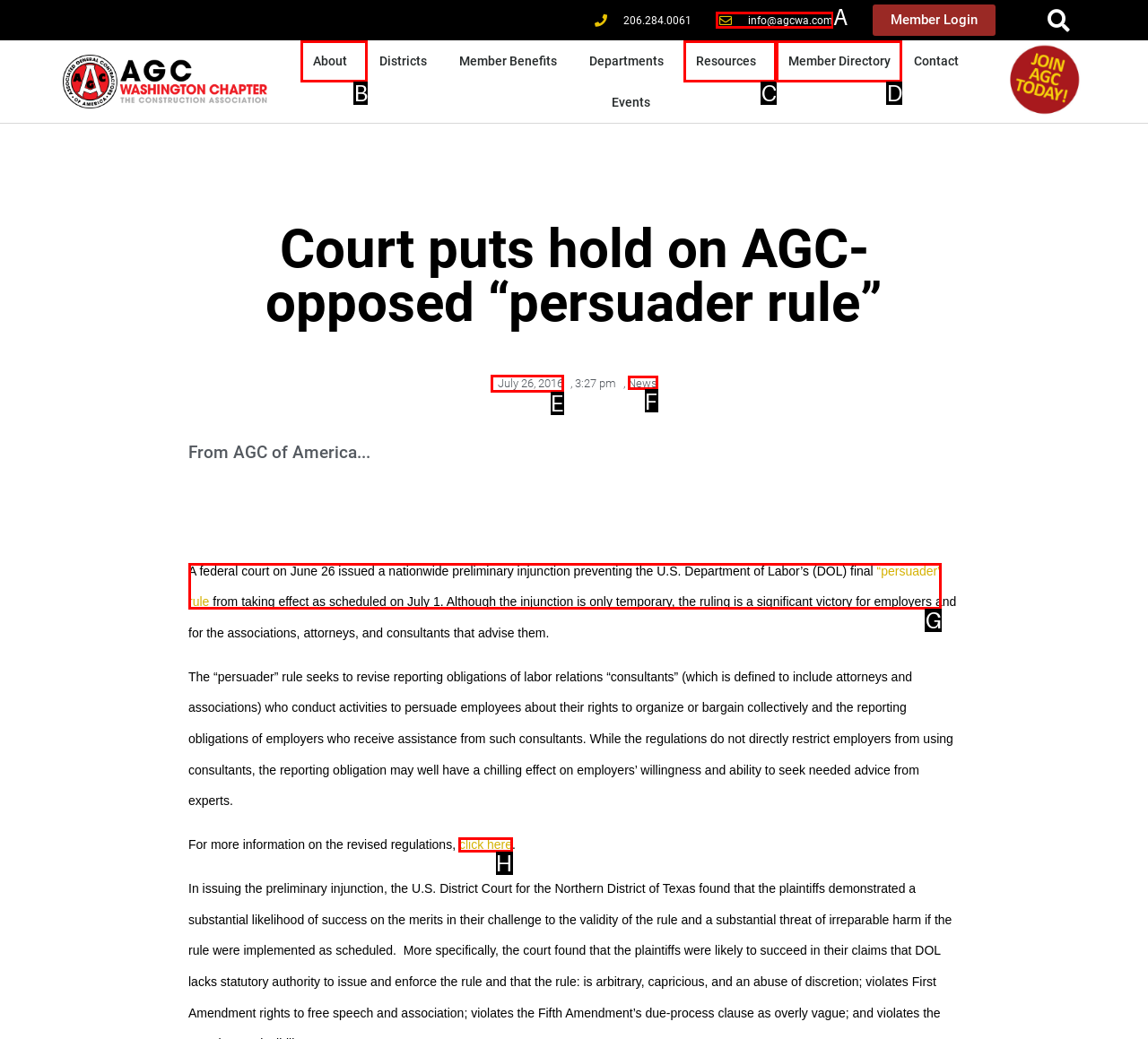Select the appropriate HTML element that needs to be clicked to finish the task: Read about 'Appalling Human Rights Abuses in Bahrain'
Reply with the letter of the chosen option.

None